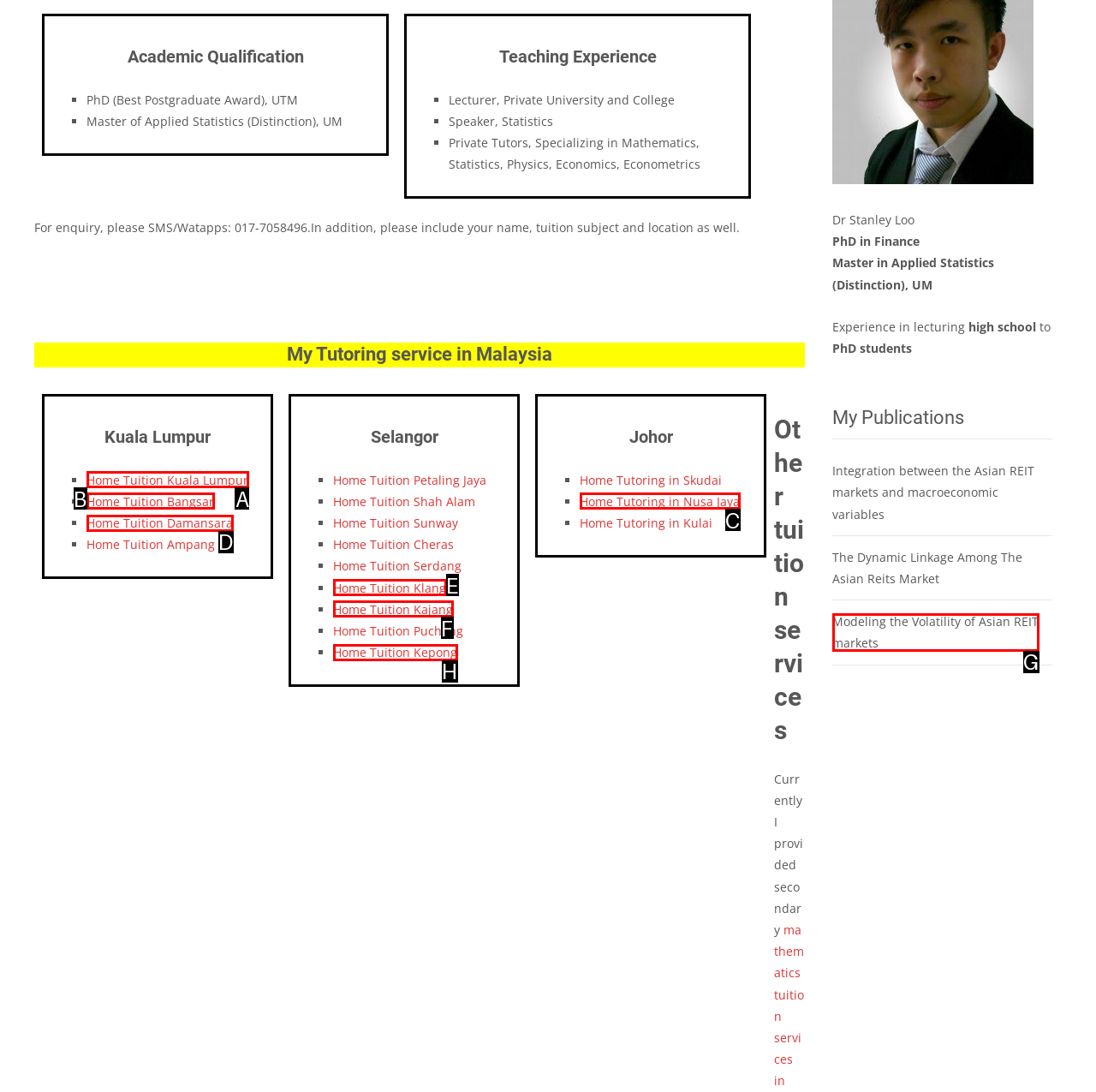For the task: Click on 'Home Tuition Kuala Lumpur', specify the letter of the option that should be clicked. Answer with the letter only.

A